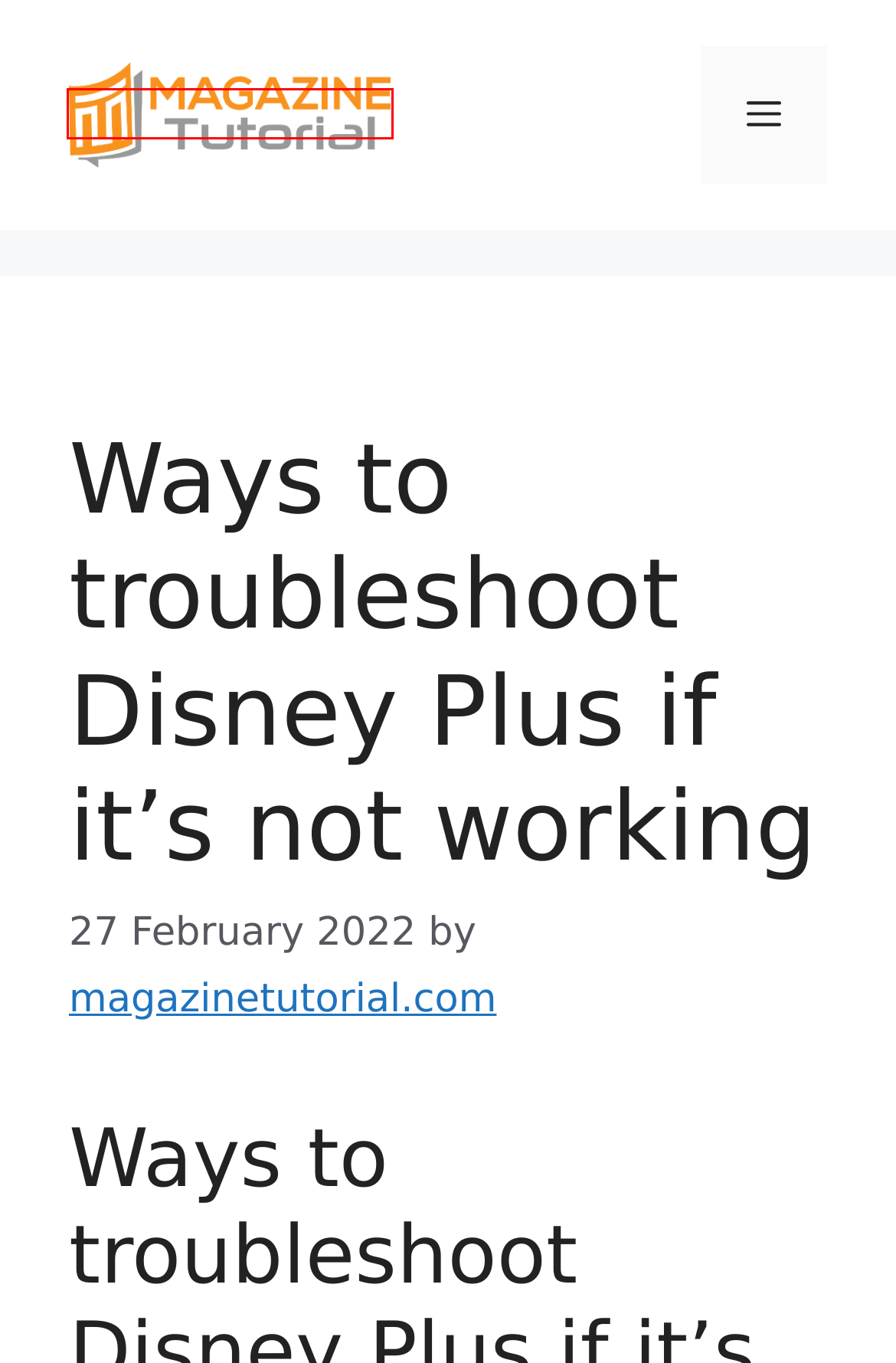You are given a screenshot of a webpage with a red bounding box around an element. Choose the most fitting webpage description for the page that appears after clicking the element within the red bounding box. Here are the candidates:
A. magazinetutorial.com, Author at magazinetutorial.com
B. magazinetutorial.com -
C. Technology Archives - magazinetutorial.com
D. Become a Certified Life Coach with Robbins Madanes Training - magazinetutorial.com
E. Flooring Companies Near Me: Finding Reliable Flooring Services for Your Home - magazinetutorial.com
F. Entertainment Archives - magazinetutorial.com
G. BISP Tehsil Offices: Your Gateway to the 8171 Ehsaas Program and 25000 Aid - magazinetutorial.com
H. troubleshoot Archives - magazinetutorial.com

B